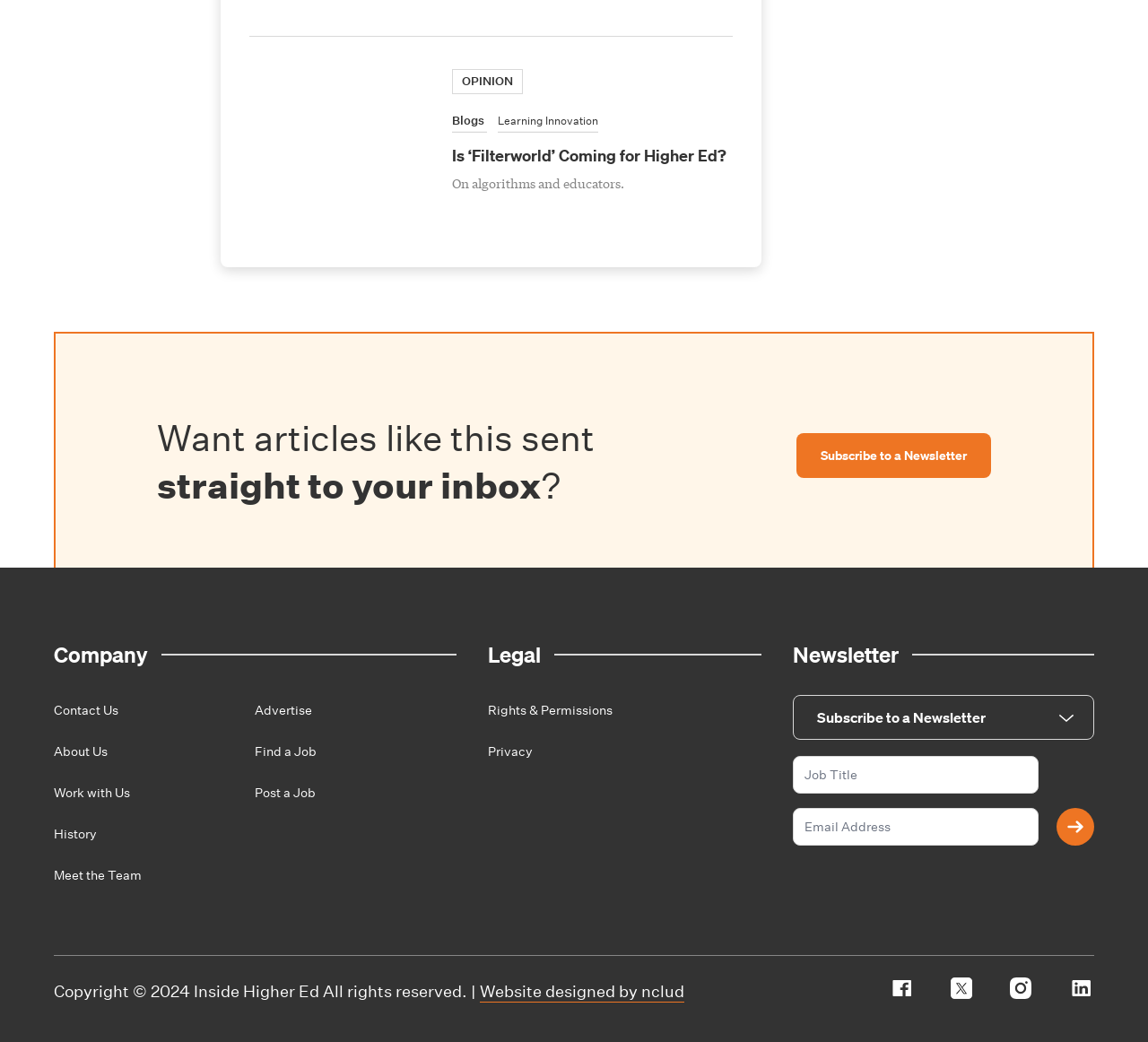Predict the bounding box coordinates of the area that should be clicked to accomplish the following instruction: "Subscribe to a newsletter". The bounding box coordinates should consist of four float numbers between 0 and 1, i.e., [left, top, right, bottom].

[0.69, 0.667, 0.953, 0.71]